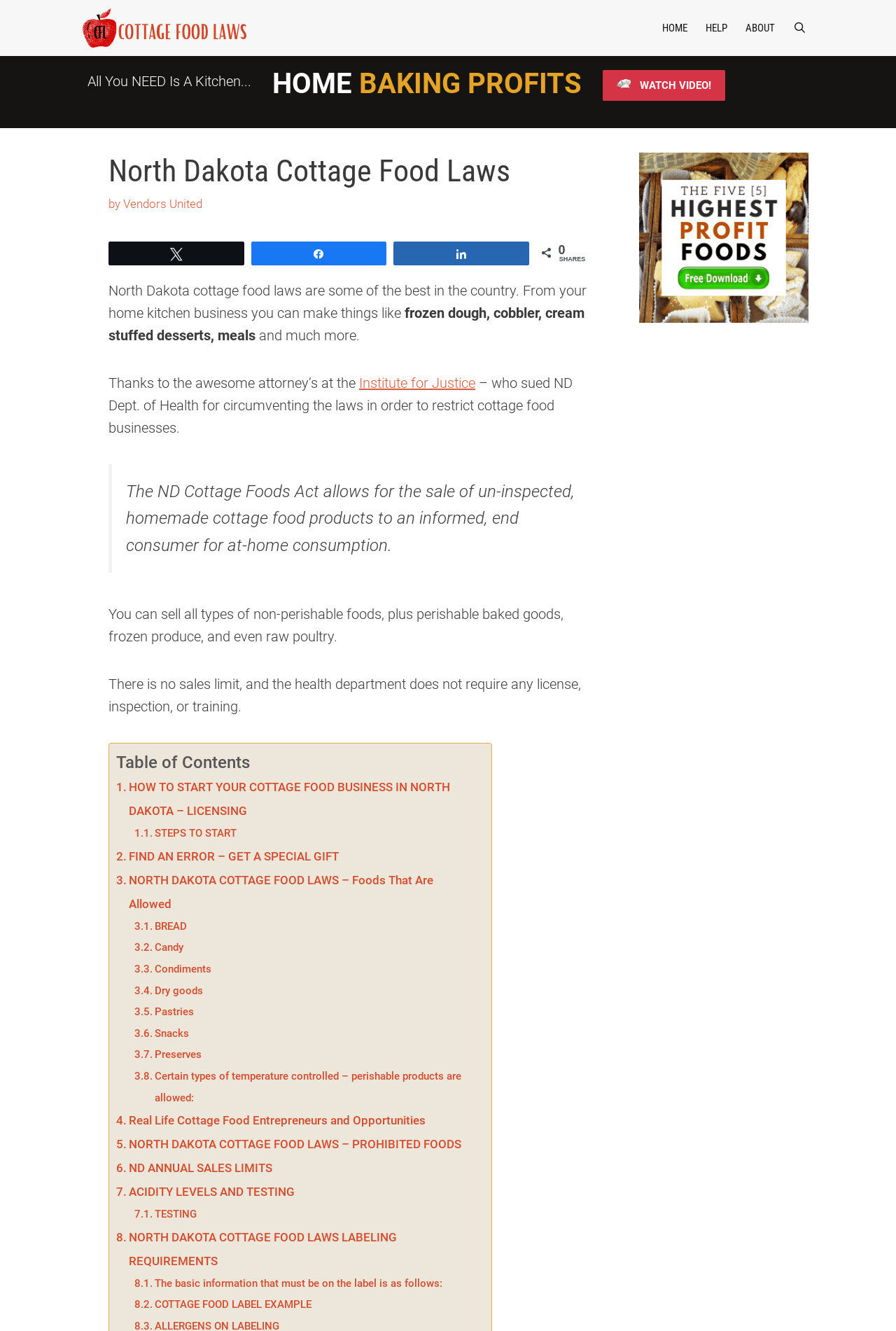Locate the bounding box coordinates of the area you need to click to fulfill this instruction: 'Click the 'Cottage Food Laws' link'. The coordinates must be in the form of four float numbers ranging from 0 to 1: [left, top, right, bottom].

[0.082, 0.0, 0.285, 0.042]